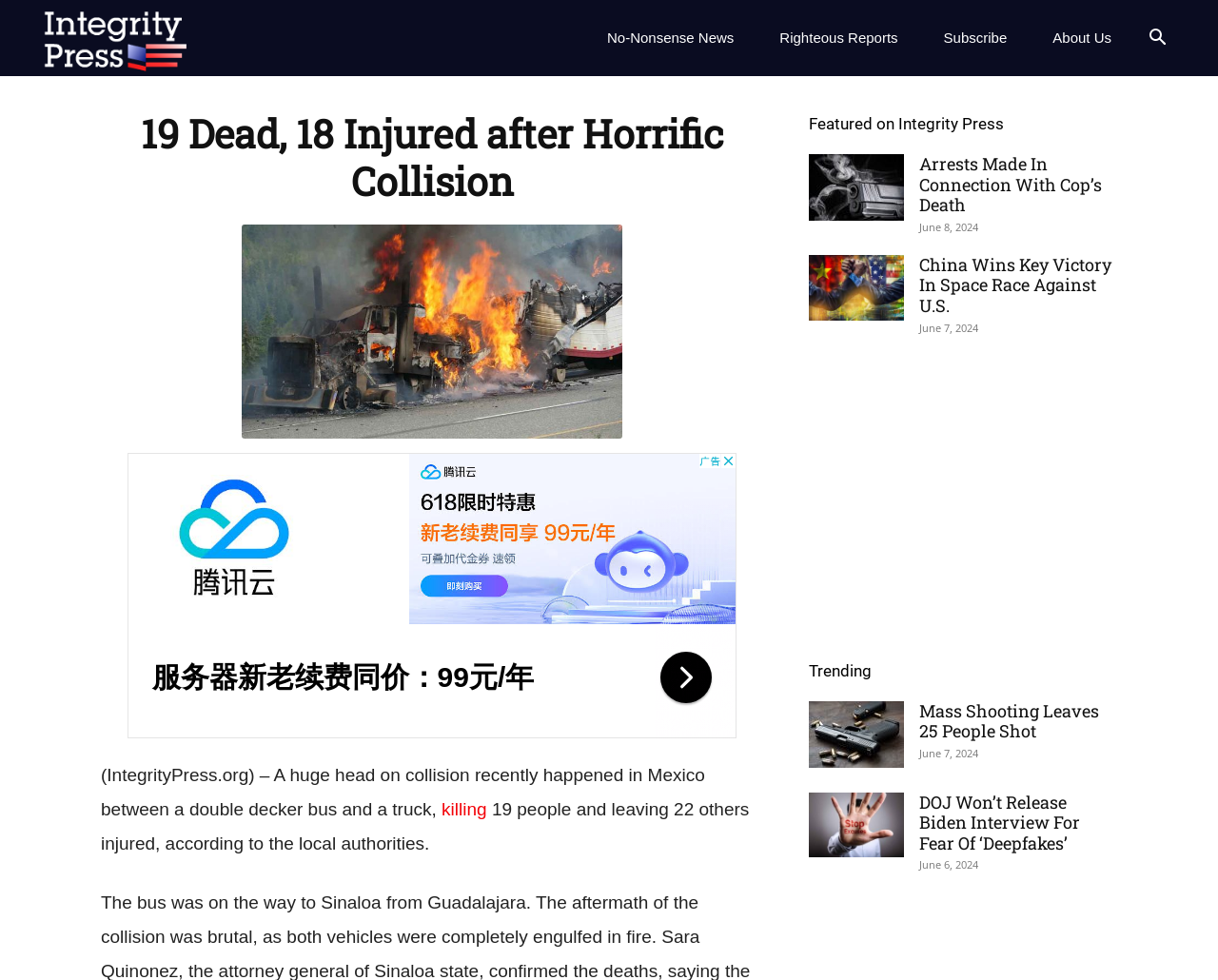Provide the bounding box coordinates of the area you need to click to execute the following instruction: "Read about 19 Dead, 18 Injured after Horrific Collision".

[0.083, 0.112, 0.627, 0.209]